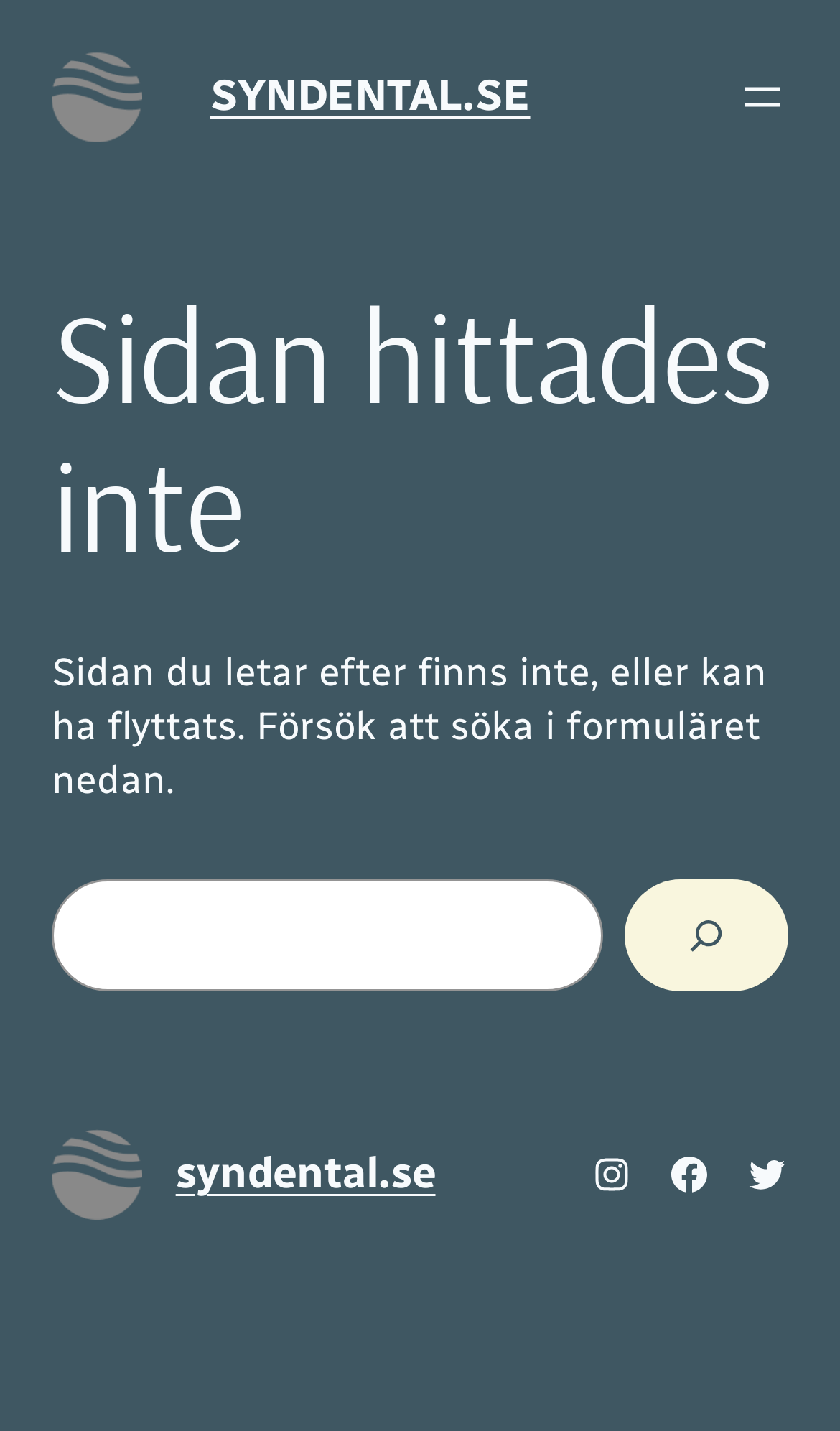Is there a navigation menu?
Using the image provided, answer with just one word or phrase.

Yes